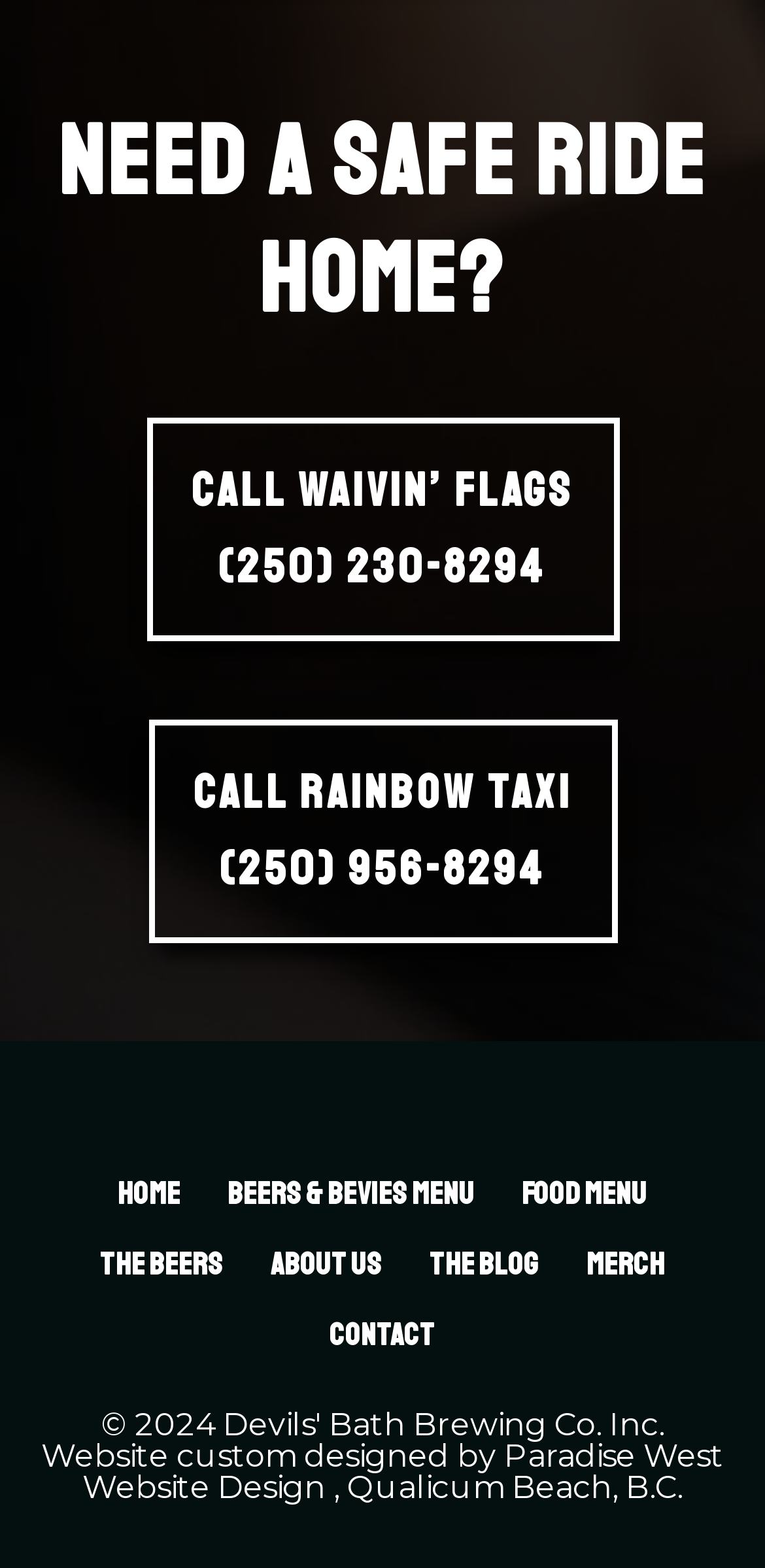Locate the bounding box coordinates of the element to click to perform the following action: 'Explore the Beers & Bevies menu'. The coordinates should be given as four float values between 0 and 1, in the form of [left, top, right, bottom].

[0.272, 0.739, 0.646, 0.784]